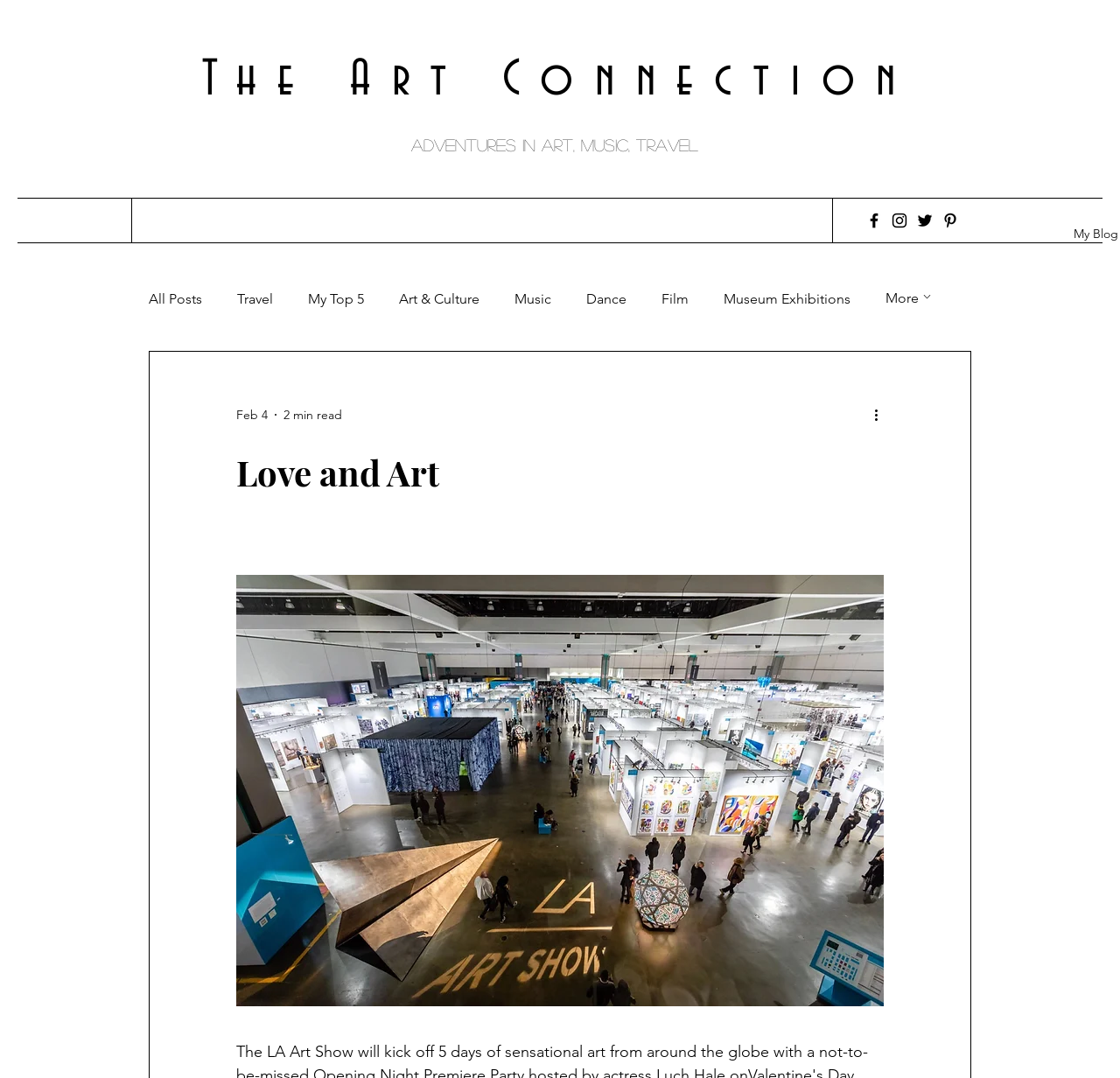Identify the bounding box of the HTML element described here: "More". Provide the coordinates as four float numbers between 0 and 1: [left, top, right, bottom].

[0.791, 0.267, 0.835, 0.287]